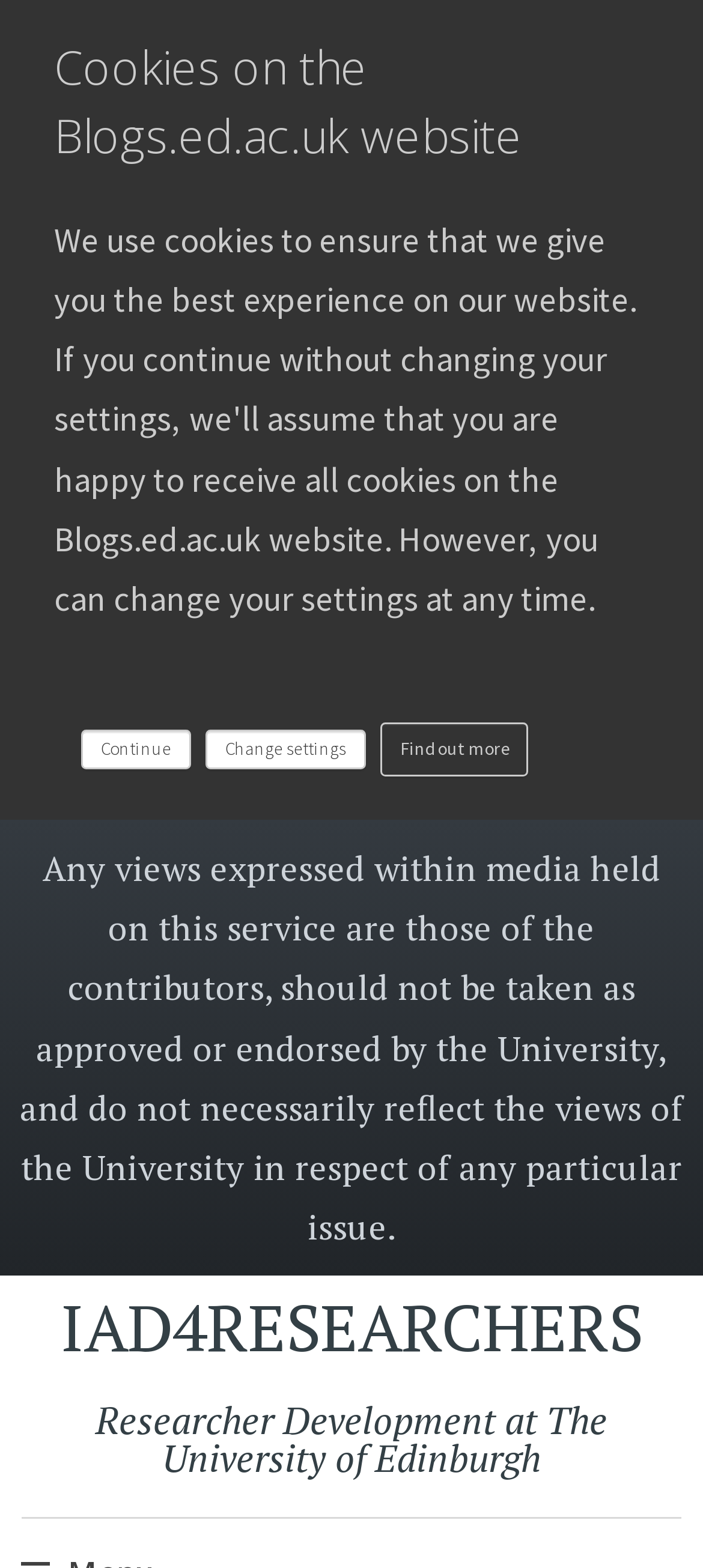What is the relationship between the views expressed and the university?
Using the image, provide a detailed and thorough answer to the question.

I found the answer by reading the static text 'Any views expressed within media held on this service are those of the contributors, should not be taken as approved or endorsed by the University, and do not necessarily reflect the views of the University in respect of any particular issue.' which explicitly states that the views expressed are not approved or endorsed by the university.